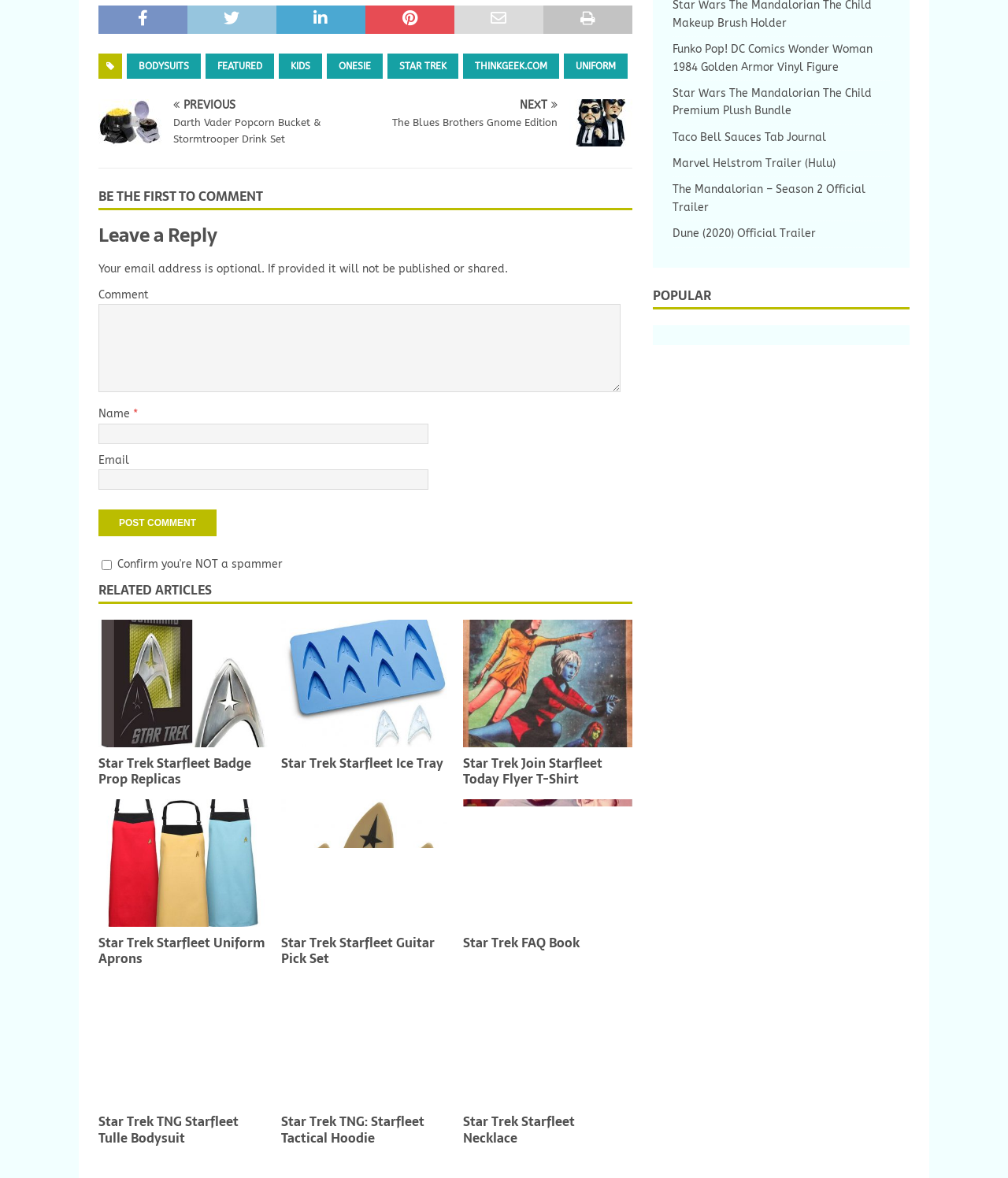Locate the bounding box of the UI element described in the following text: "Featured".

[0.204, 0.045, 0.272, 0.067]